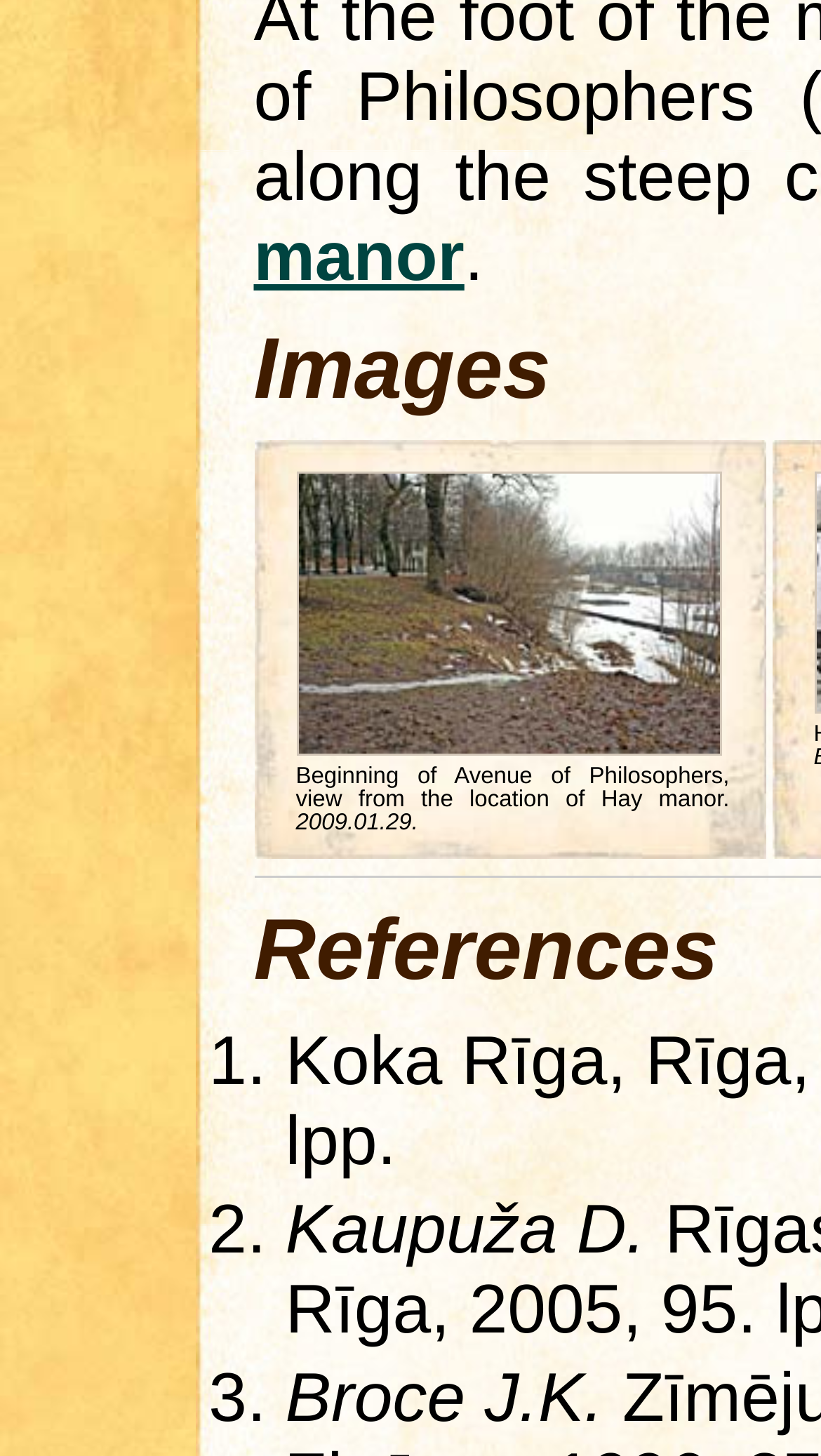Using the elements shown in the image, answer the question comprehensively: What is the name of the second person mentioned?

The name of the second person mentioned can be determined by looking at the text 'Broce J.K.' which is located below the list marker '2.' and appears to be a name or label.